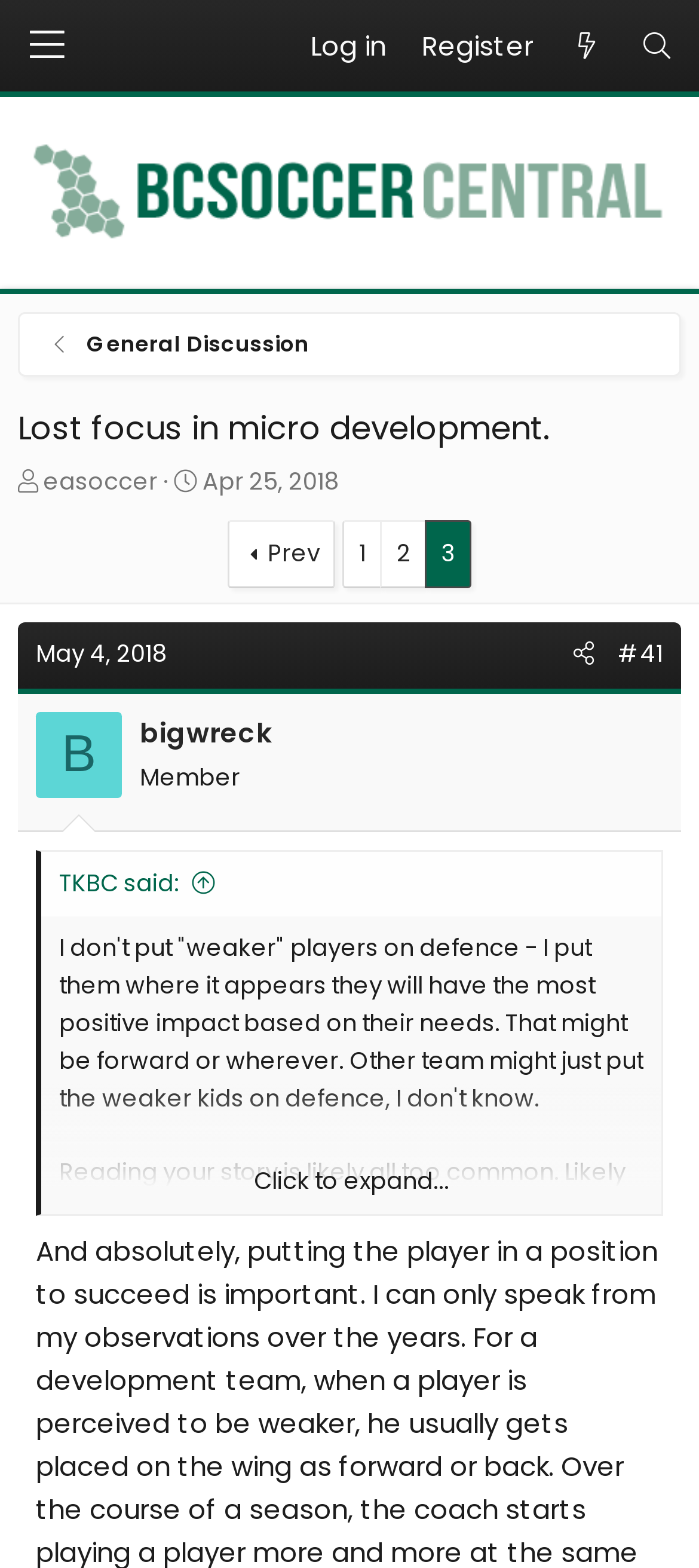Can you extract the headline from the webpage for me?

Lost focus in micro development.